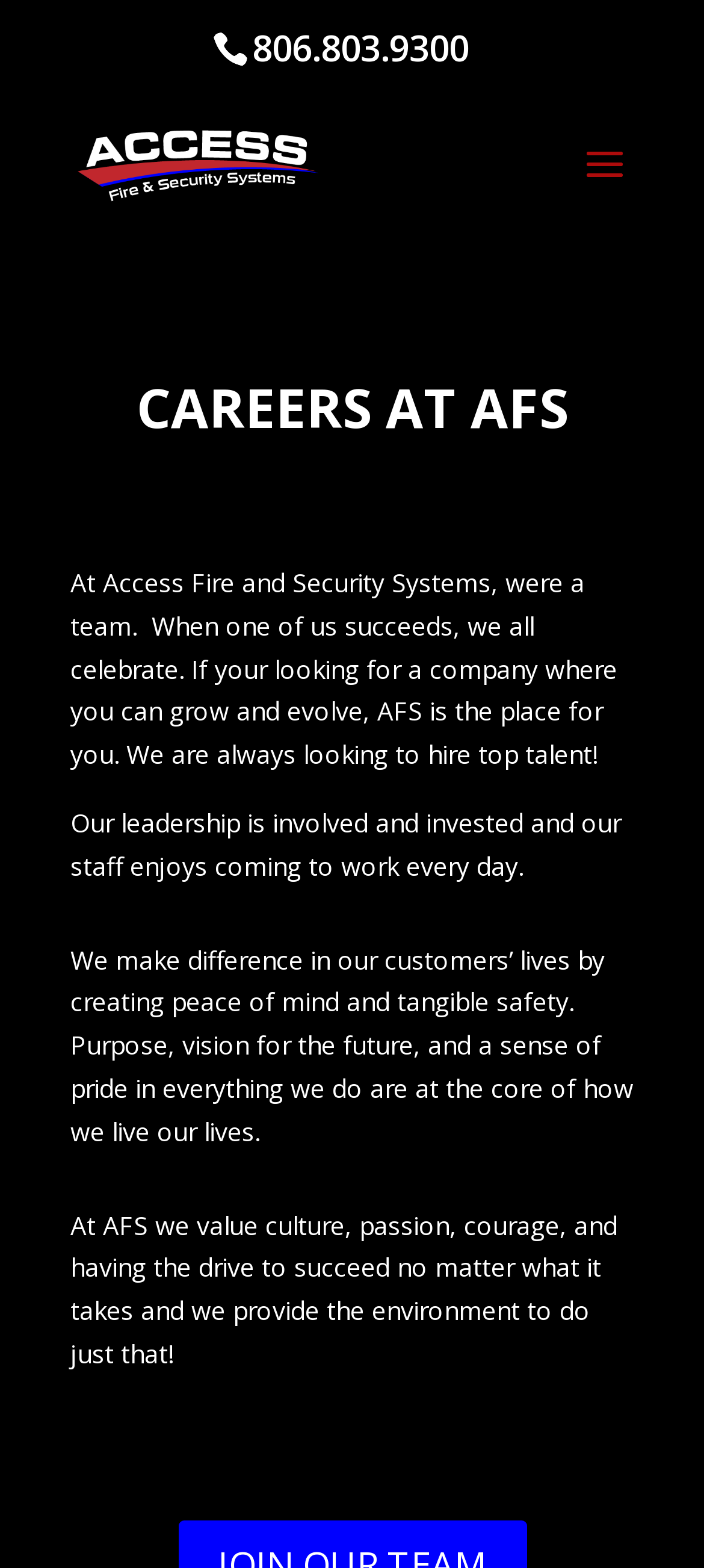Generate the main heading text from the webpage.

CAREERS AT AFS